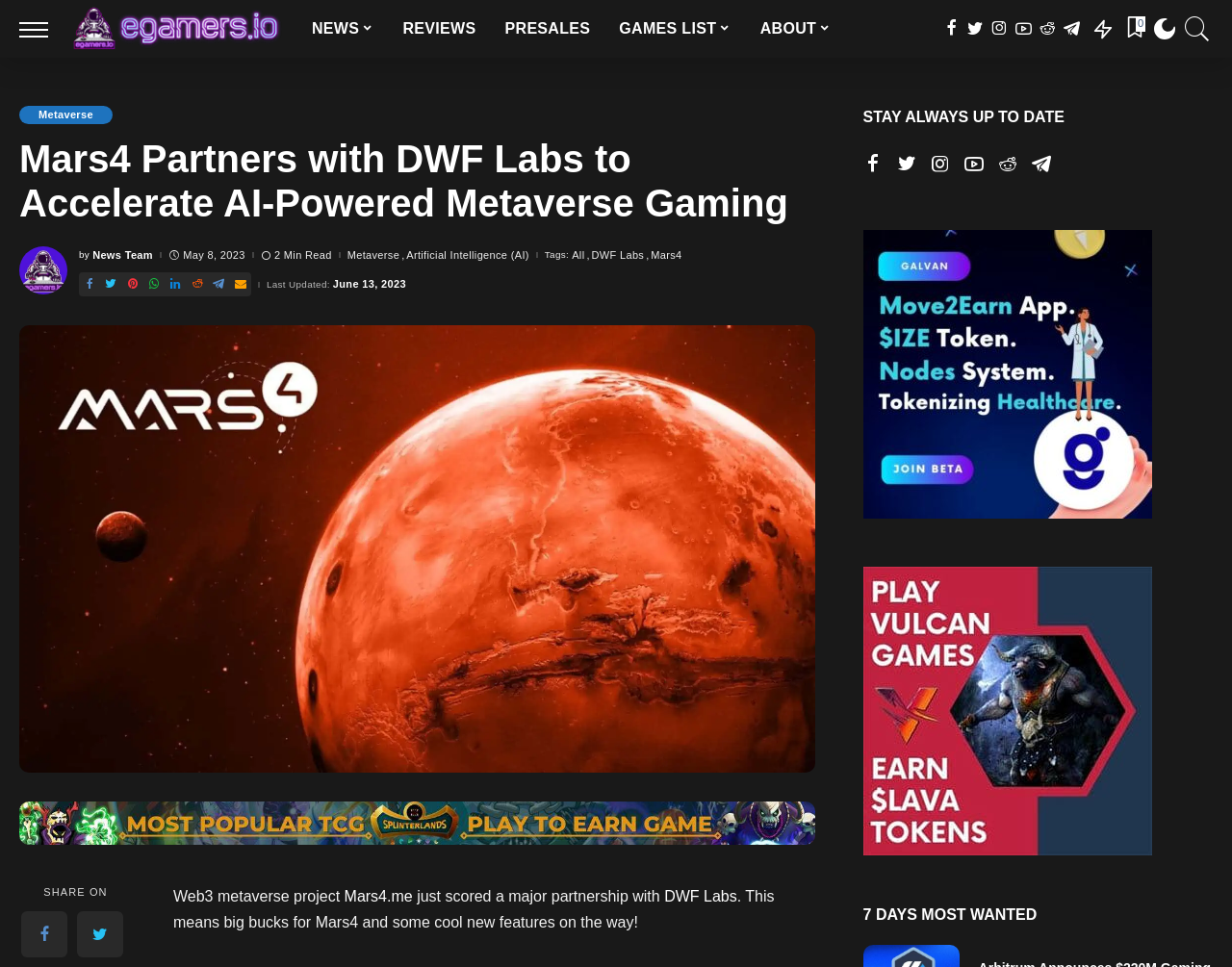Find the bounding box coordinates of the area that needs to be clicked in order to achieve the following instruction: "Share the article on social media". The coordinates should be specified as four float numbers between 0 and 1, i.e., [left, top, right, bottom].

[0.035, 0.917, 0.087, 0.928]